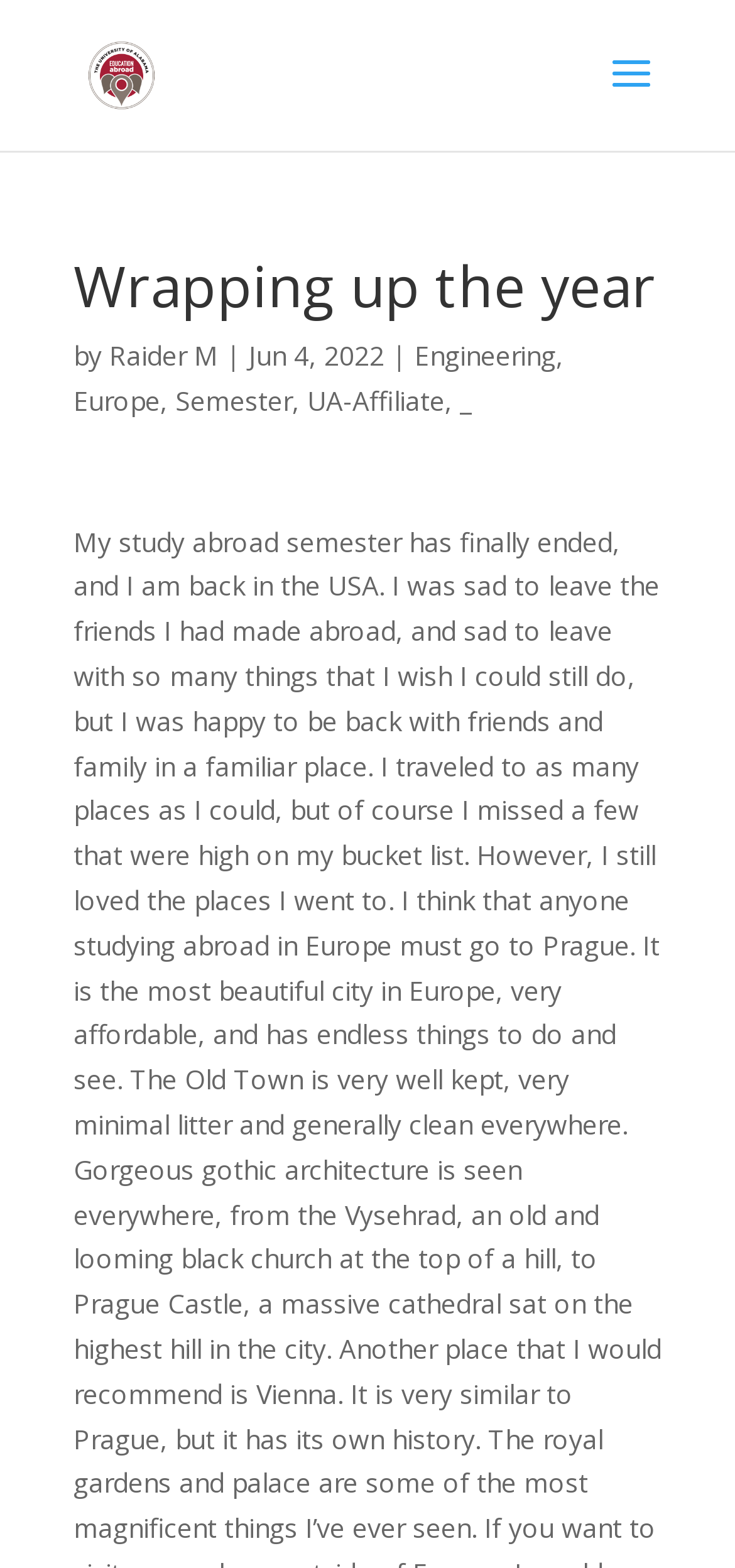Calculate the bounding box coordinates for the UI element based on the following description: "Raider M". Ensure the coordinates are four float numbers between 0 and 1, i.e., [left, top, right, bottom].

[0.149, 0.215, 0.297, 0.238]